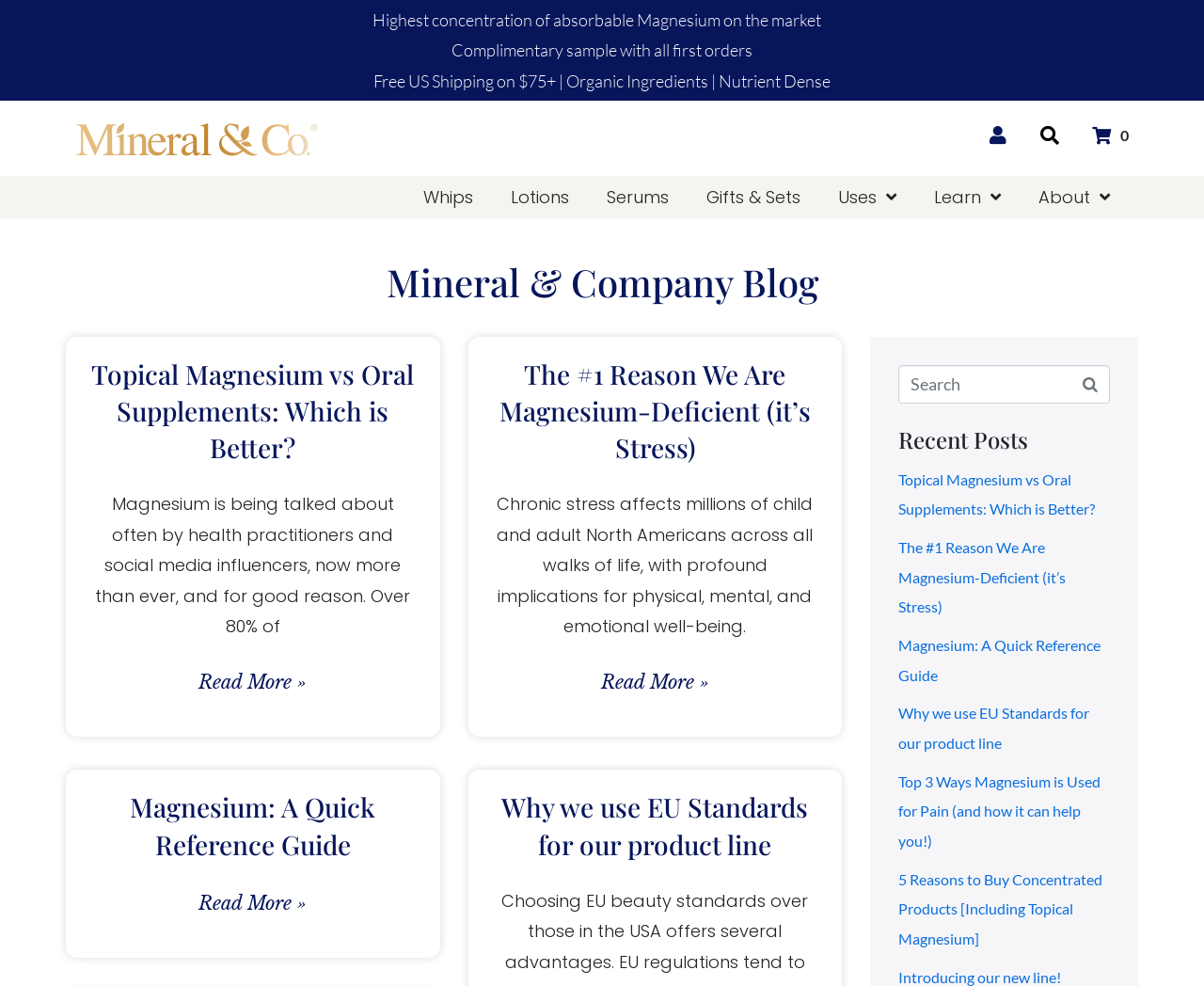Predict the bounding box of the UI element based on this description: "Introducing our new line!".

[0.746, 0.982, 0.881, 1.0]